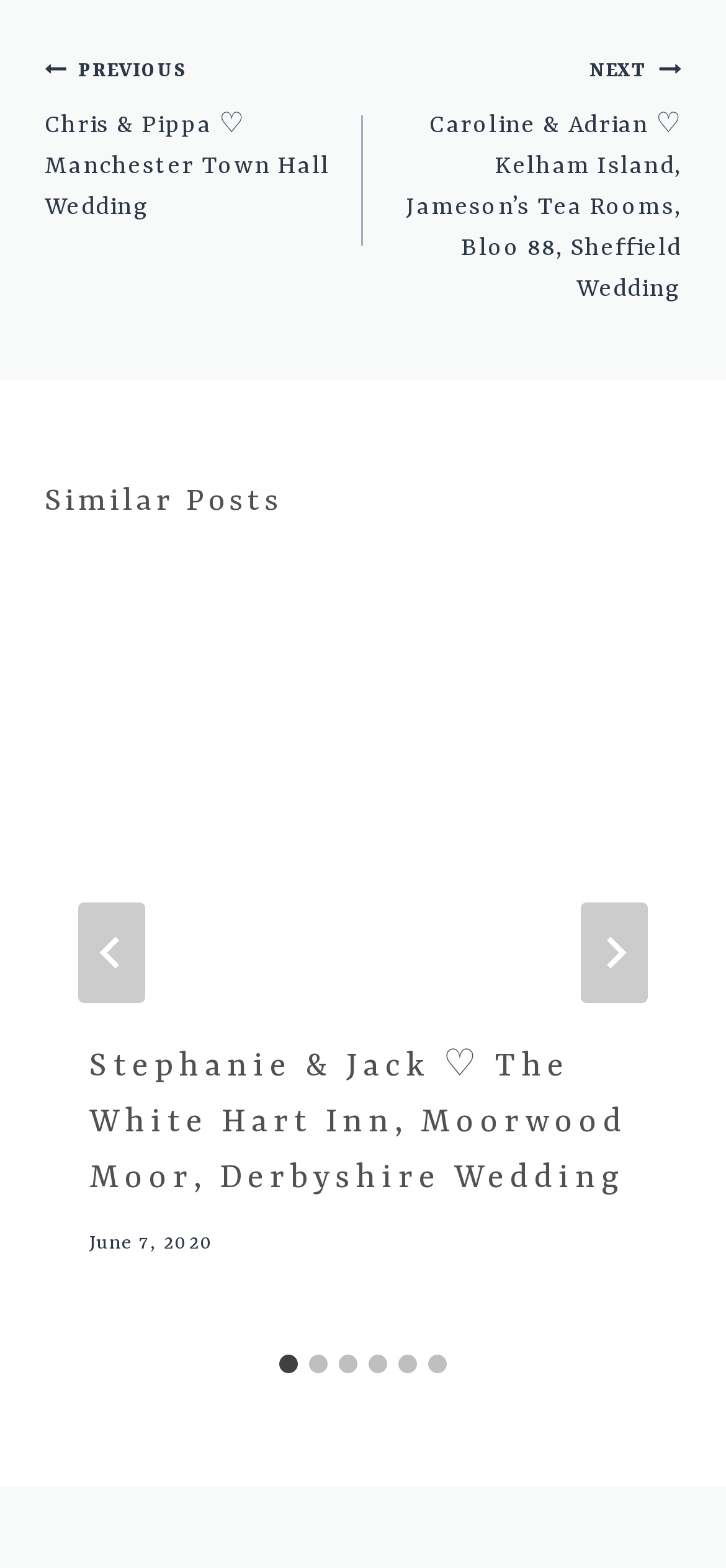How many navigation links are there?
Using the image as a reference, deliver a detailed and thorough answer to the question.

I counted the number of link elements in the 'Post navigation' heading, which indicates the number of navigation links available.